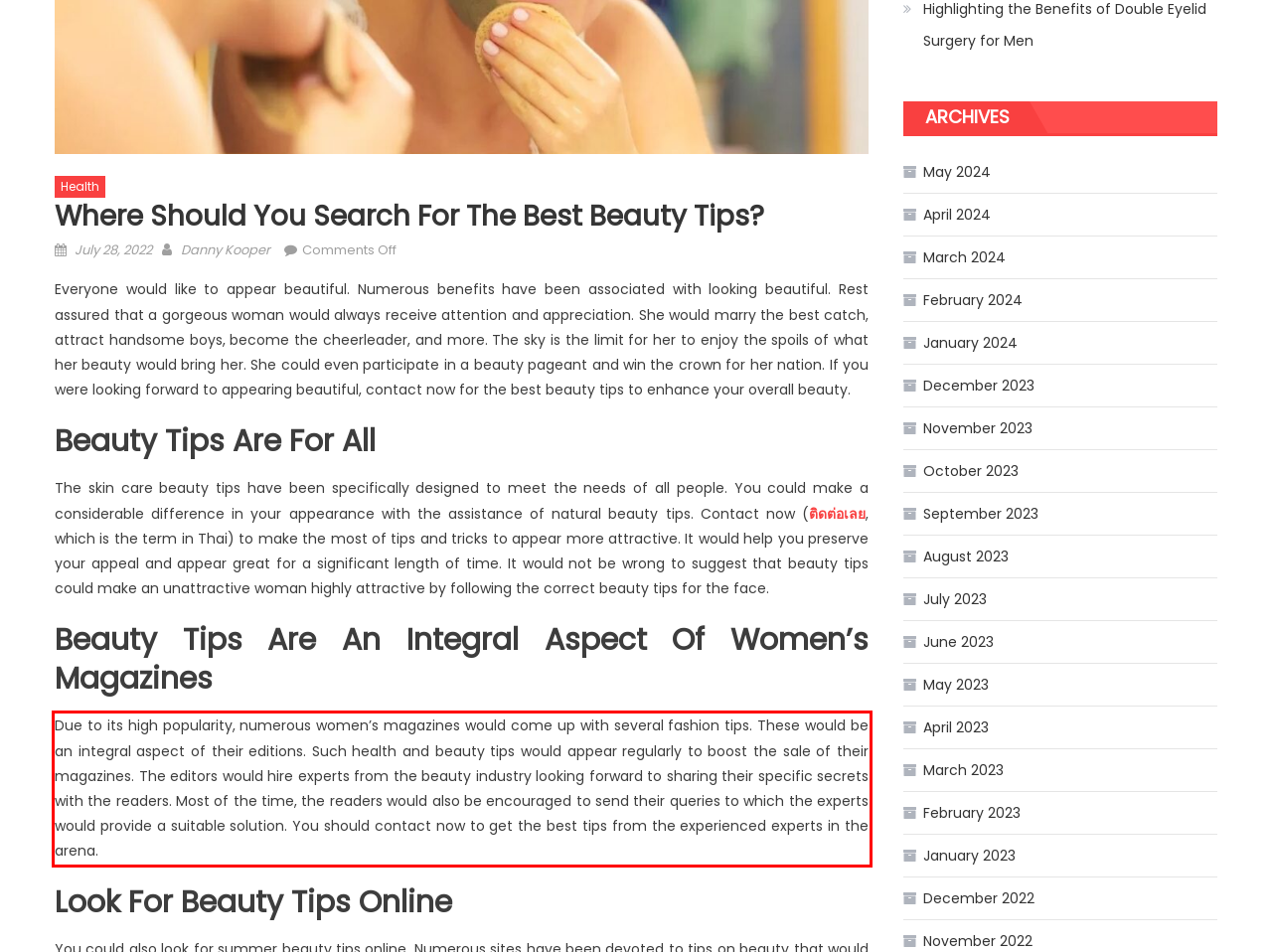Using the provided screenshot, read and generate the text content within the red-bordered area.

Due to its high popularity, numerous women’s magazines would come up with several fashion tips. These would be an integral aspect of their editions. Such health and beauty tips would appear regularly to boost the sale of their magazines. The editors would hire experts from the beauty industry looking forward to sharing their specific secrets with the readers. Most of the time, the readers would also be encouraged to send their queries to which the experts would provide a suitable solution. You should contact now to get the best tips from the experienced experts in the arena.